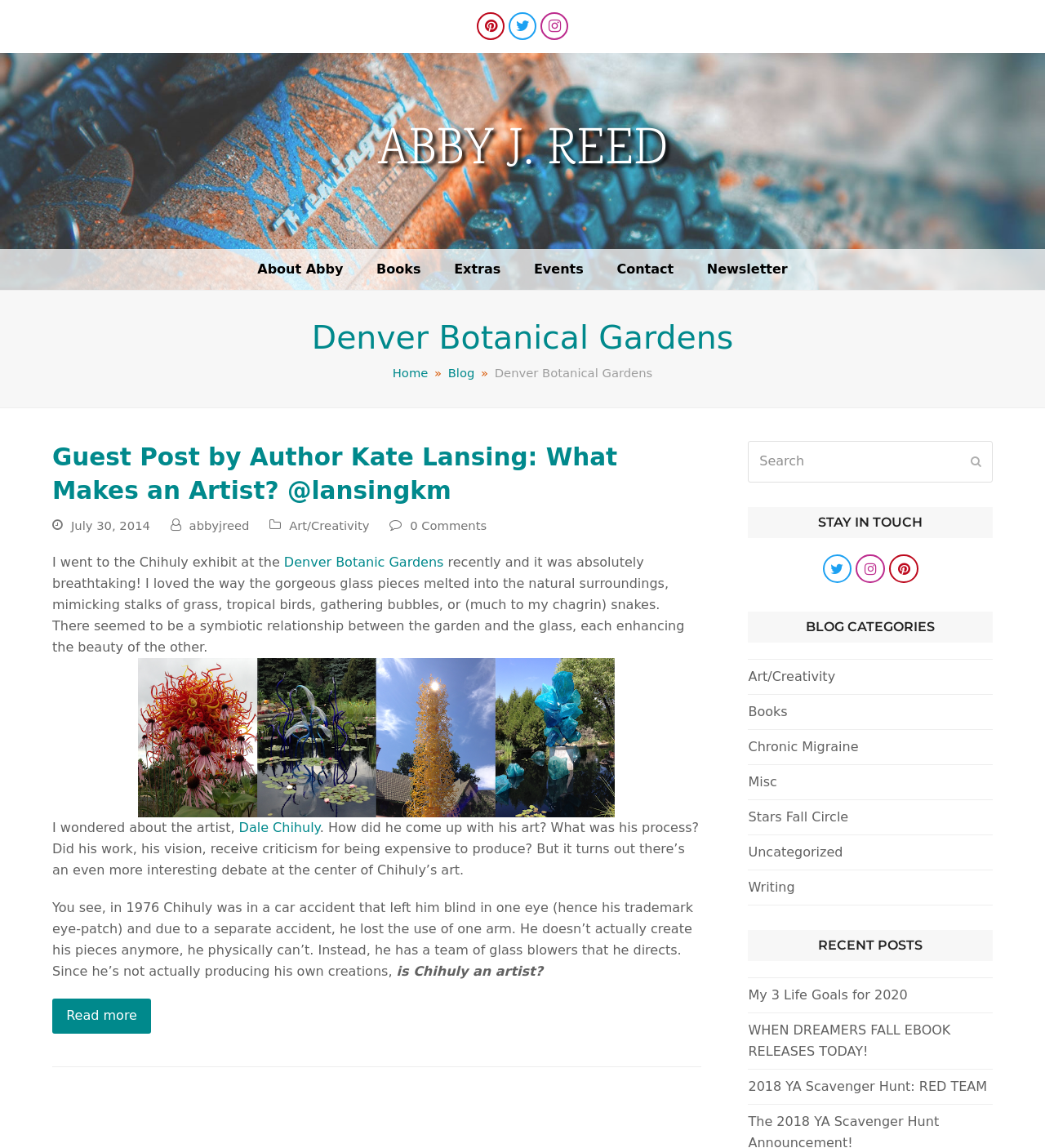Generate an in-depth caption that captures all aspects of the webpage.

The webpage is about Denver Botanical Gardens and appears to be a blog written by Abby J. Reed. At the top, there are social media links to Pinterest, Twitter, and Instagram. Below that, there is a layout table with a link to the author's name, Abby J. Reed. 

The main navigation menu is located at the top-left, with links to About Abby, Books, Extras, Events, Contact, and Newsletter. Above the navigation menu, there is a header with the title "Denver Botanical Gardens" and a breadcrumb navigation showing the current page, "Blog", with a link to the home page.

The main content of the page is an article titled "Guest Post by Author Kate Lansing: What Makes an Artist? @lansingkm". The article discusses the author's visit to the Chihuly exhibit at the Denver Botanic Gardens and wonders about the artist's process, given his physical limitations. The article also explores the question of whether Dale Chihuly is still an artist if he doesn't physically create his pieces anymore.

Below the article, there are links to read more, as well as a search bar and a submit button. On the right side, there are sections for staying in touch with the author through social media, blog categories, and recent posts. The blog categories include Art/Creativity, Books, Chronic Migraine, Misc, Stars Fall Circle, Uncategorized, and Writing. The recent posts section lists three recent articles, including "My 3 Life Goals for 2020", "WHEN DREAMERS FALL EBOOK RELEASES TODAY!", and "2018 YA Scavenger Hunt: RED TEAM".